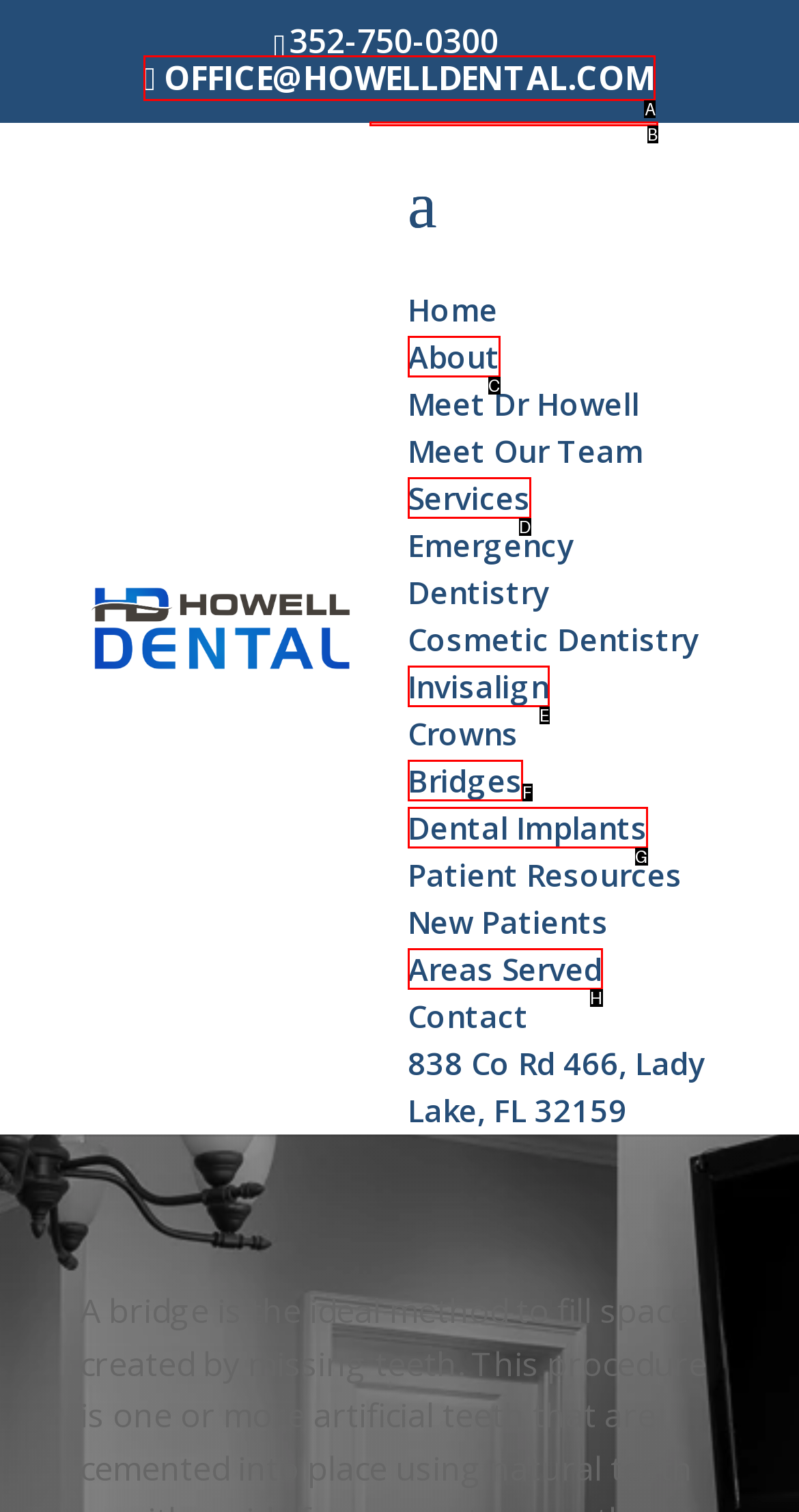With the description: DesignHub, find the option that corresponds most closely and answer with its letter directly.

None